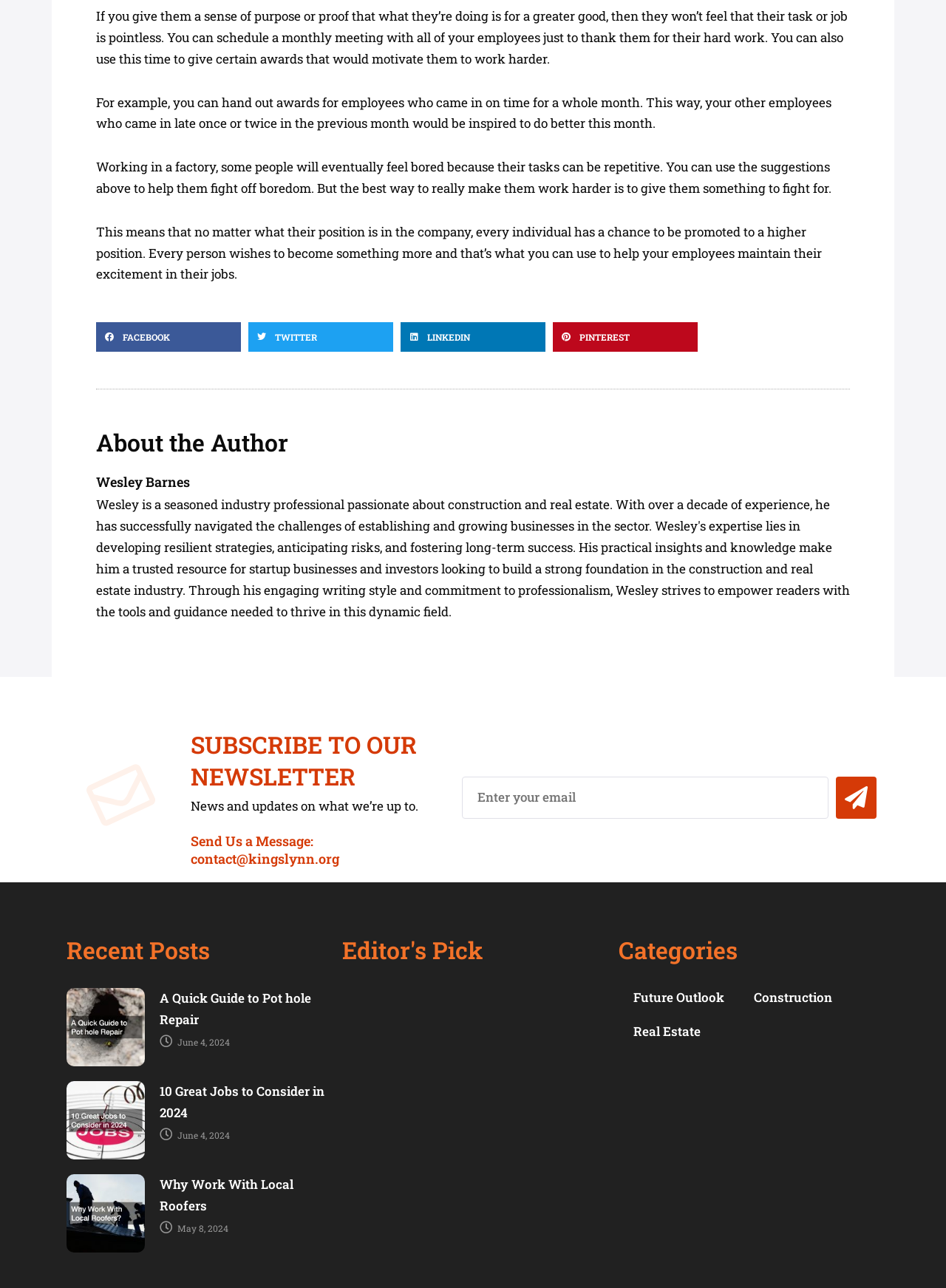Identify the bounding box for the given UI element using the description provided. Coordinates should be in the format (top-left x, top-left y, bottom-right x, bottom-right y) and must be between 0 and 1. Here is the description: Construction

[0.781, 0.761, 0.895, 0.788]